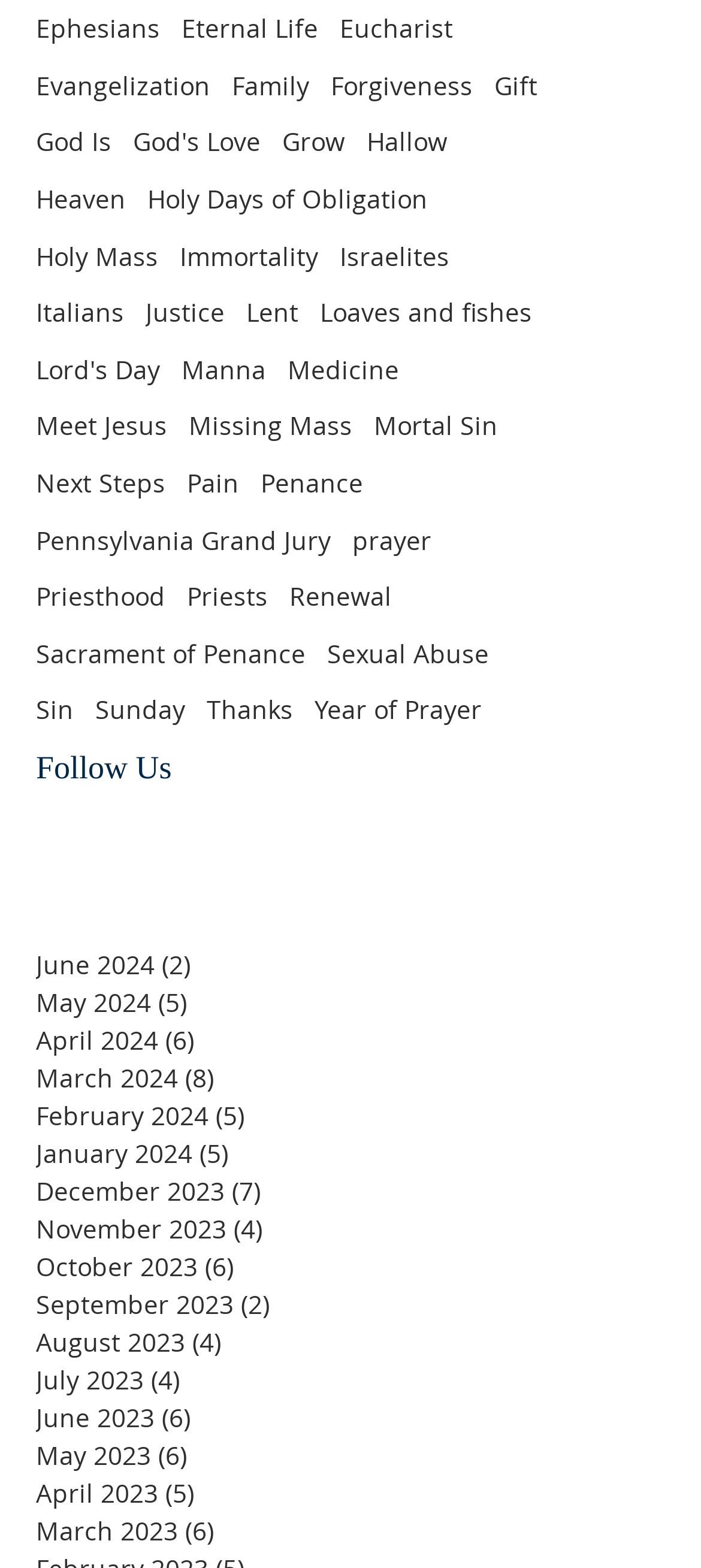Please specify the bounding box coordinates for the clickable region that will help you carry out the instruction: "Read the posts from June 2024".

[0.051, 0.603, 0.769, 0.627]